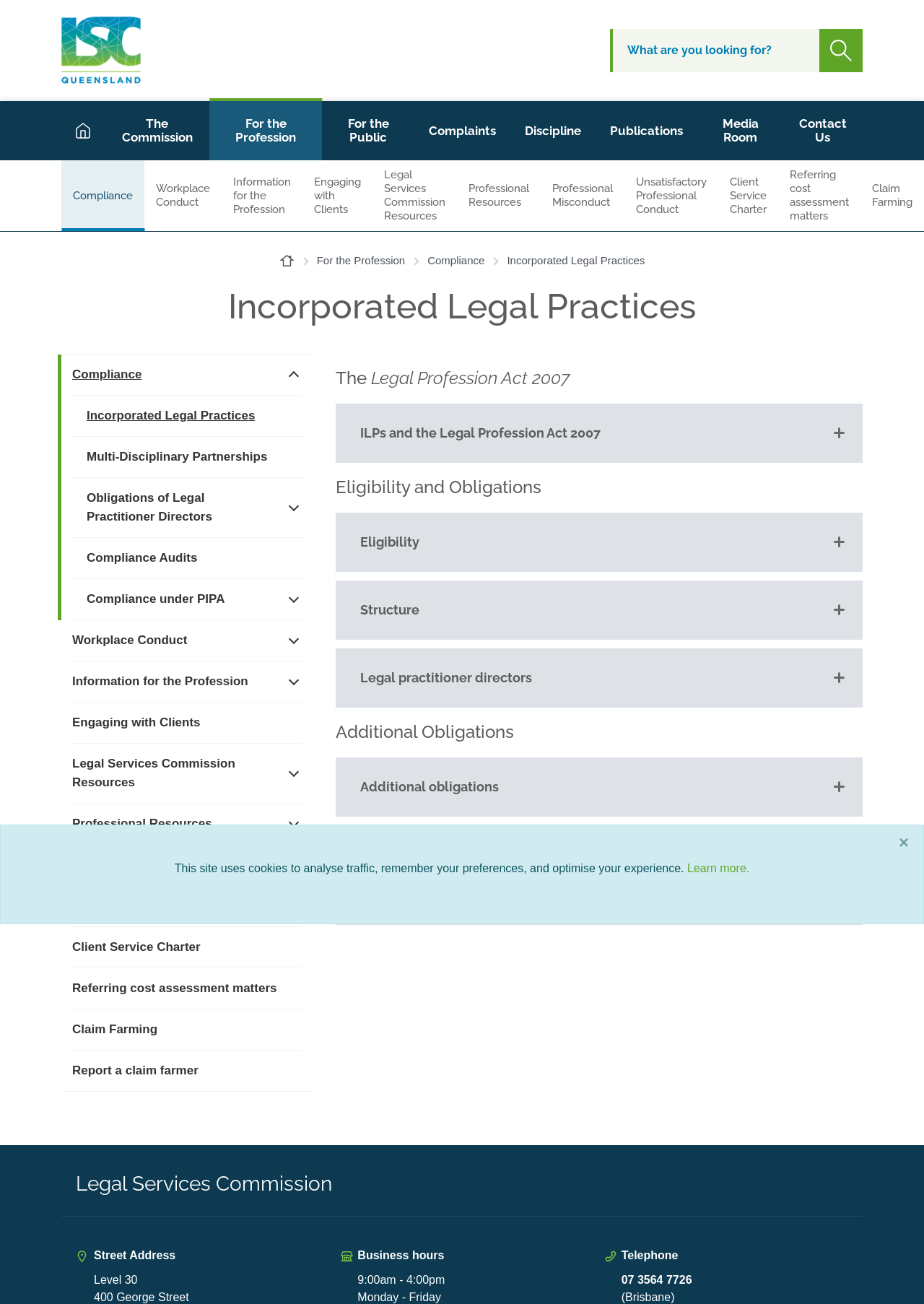Identify the bounding box coordinates of the region I need to click to complete this instruction: "Learn more about cookies".

[0.744, 0.661, 0.811, 0.671]